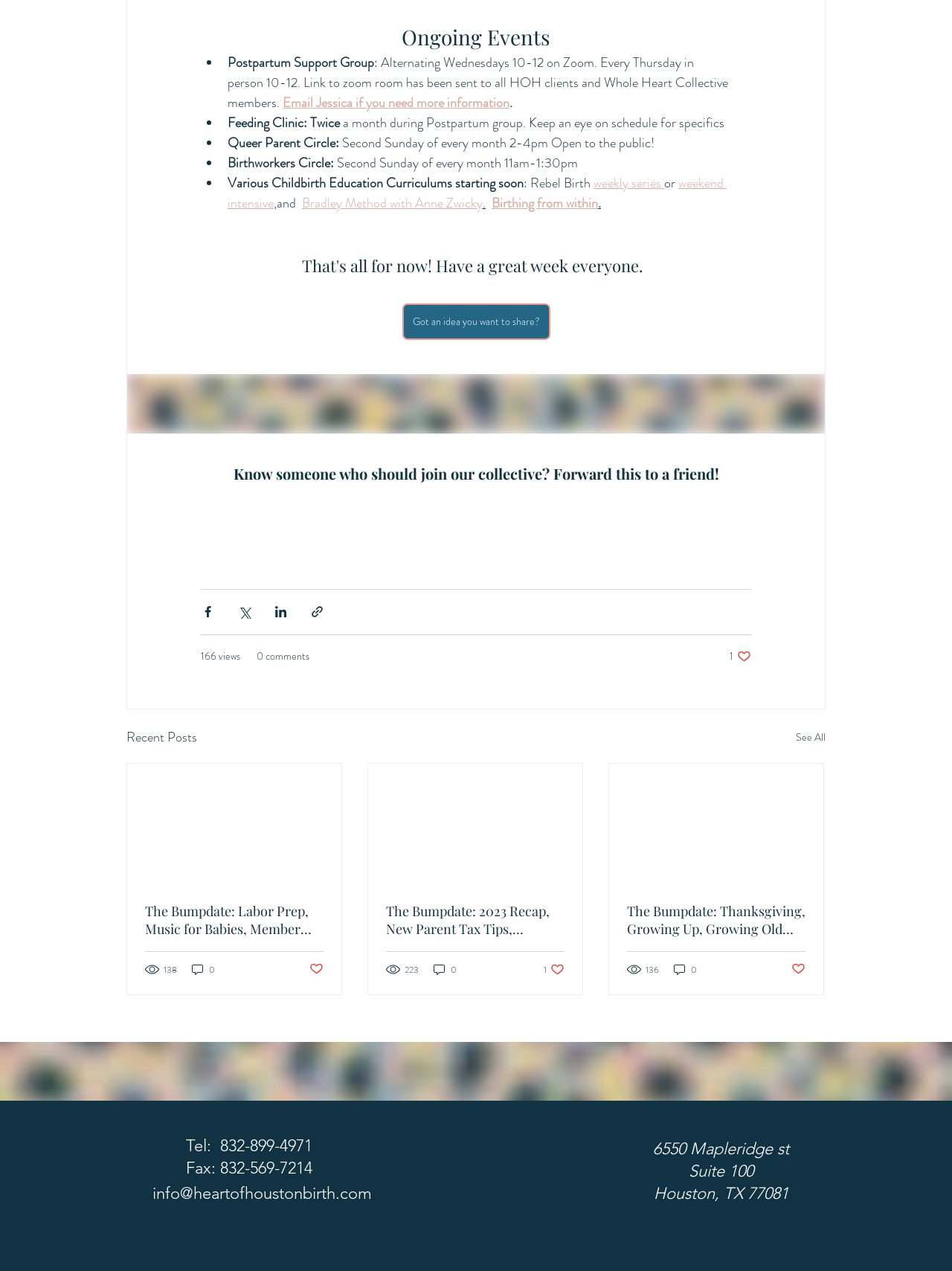Extract the bounding box for the UI element that matches this description: "weekly series".

[0.623, 0.136, 0.698, 0.151]